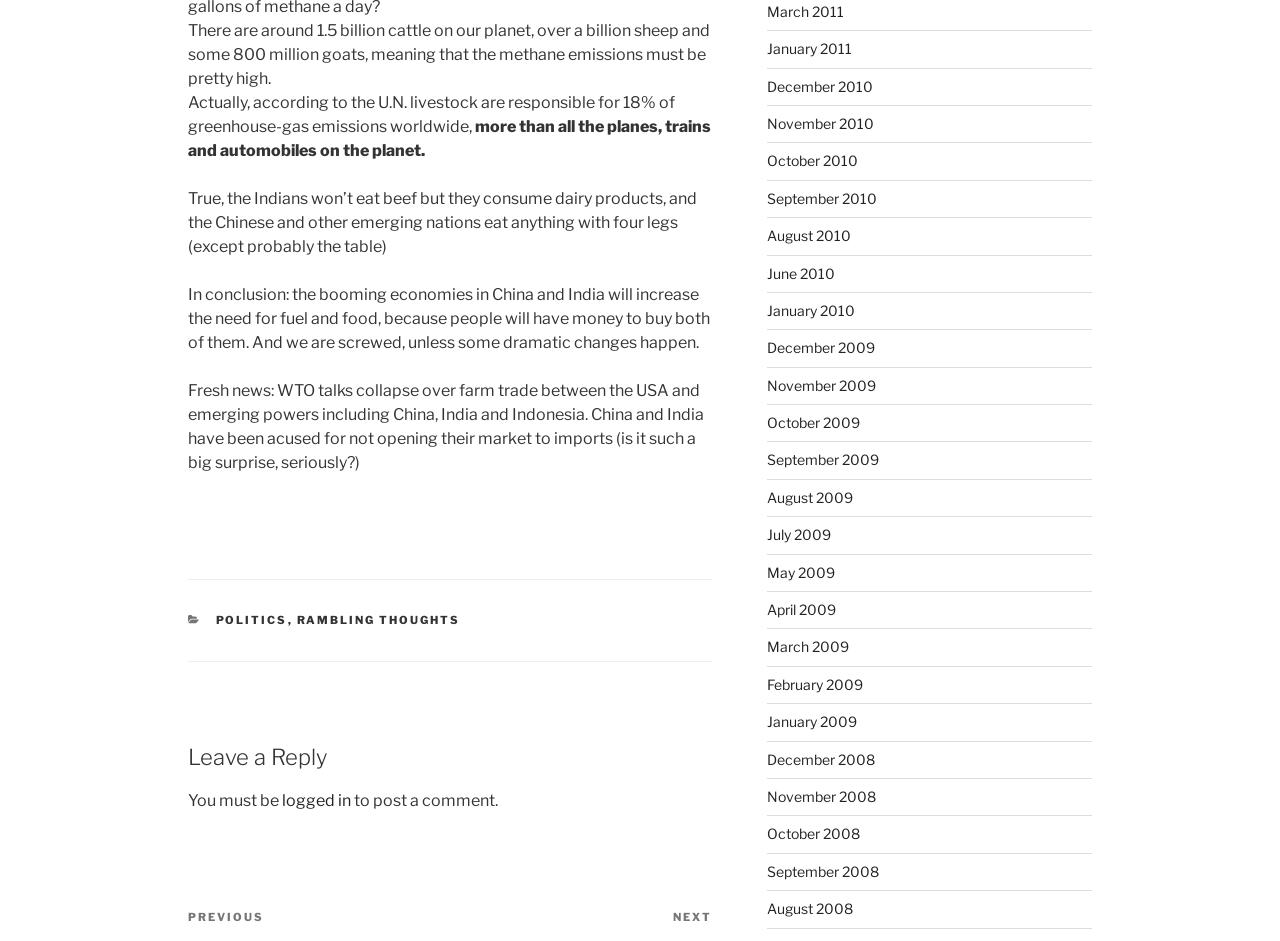Find the bounding box of the element with the following description: "About". The coordinates must be four float numbers between 0 and 1, formatted as [left, top, right, bottom].

None